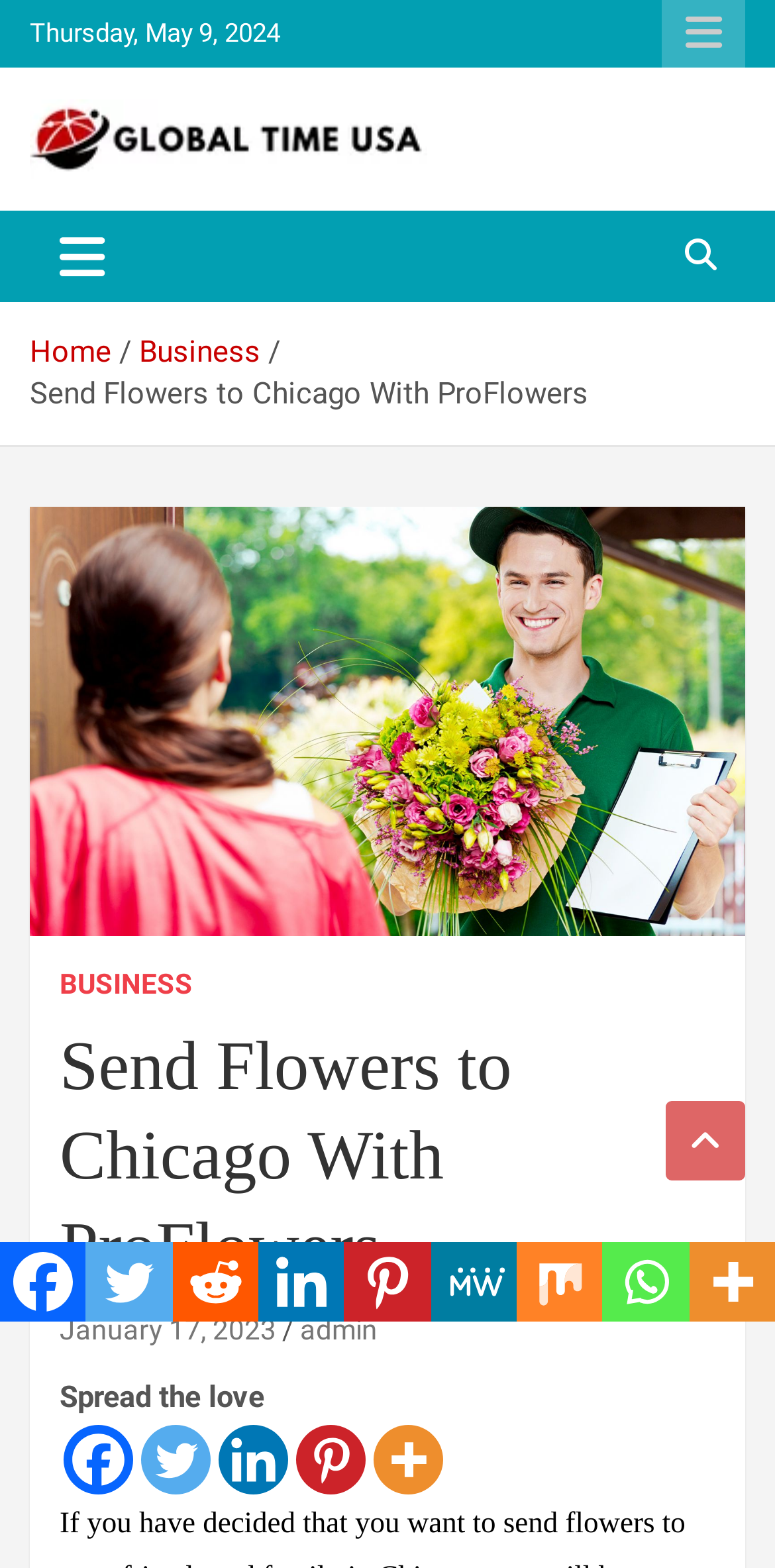Find the bounding box coordinates of the clickable region needed to perform the following instruction: "Share on Facebook". The coordinates should be provided as four float numbers between 0 and 1, i.e., [left, top, right, bottom].

[0.082, 0.909, 0.172, 0.953]